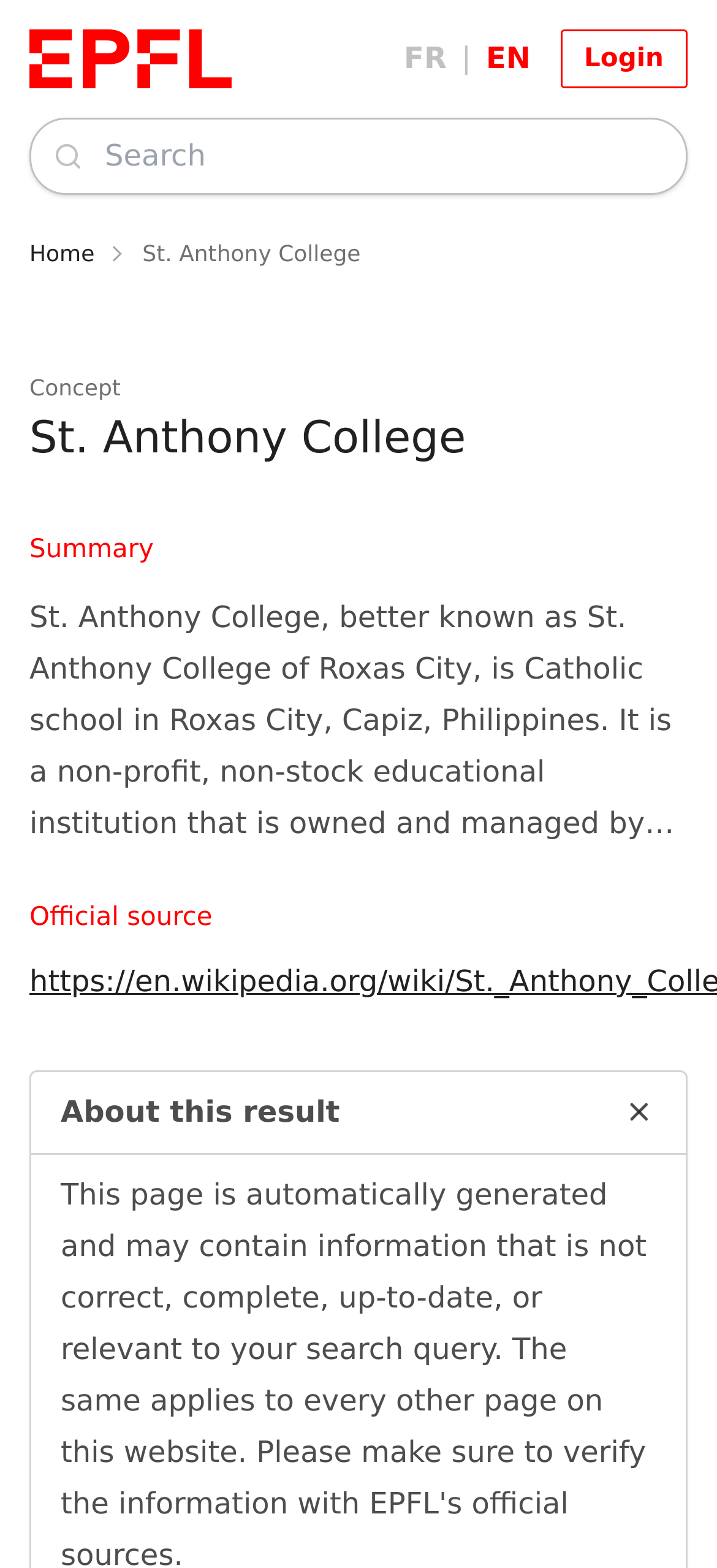Using the format (top-left x, top-left y, bottom-right x, bottom-right y), provide the bounding box coordinates for the described UI element. All values should be floating point numbers between 0 and 1: St. Anthony College

[0.199, 0.152, 0.503, 0.171]